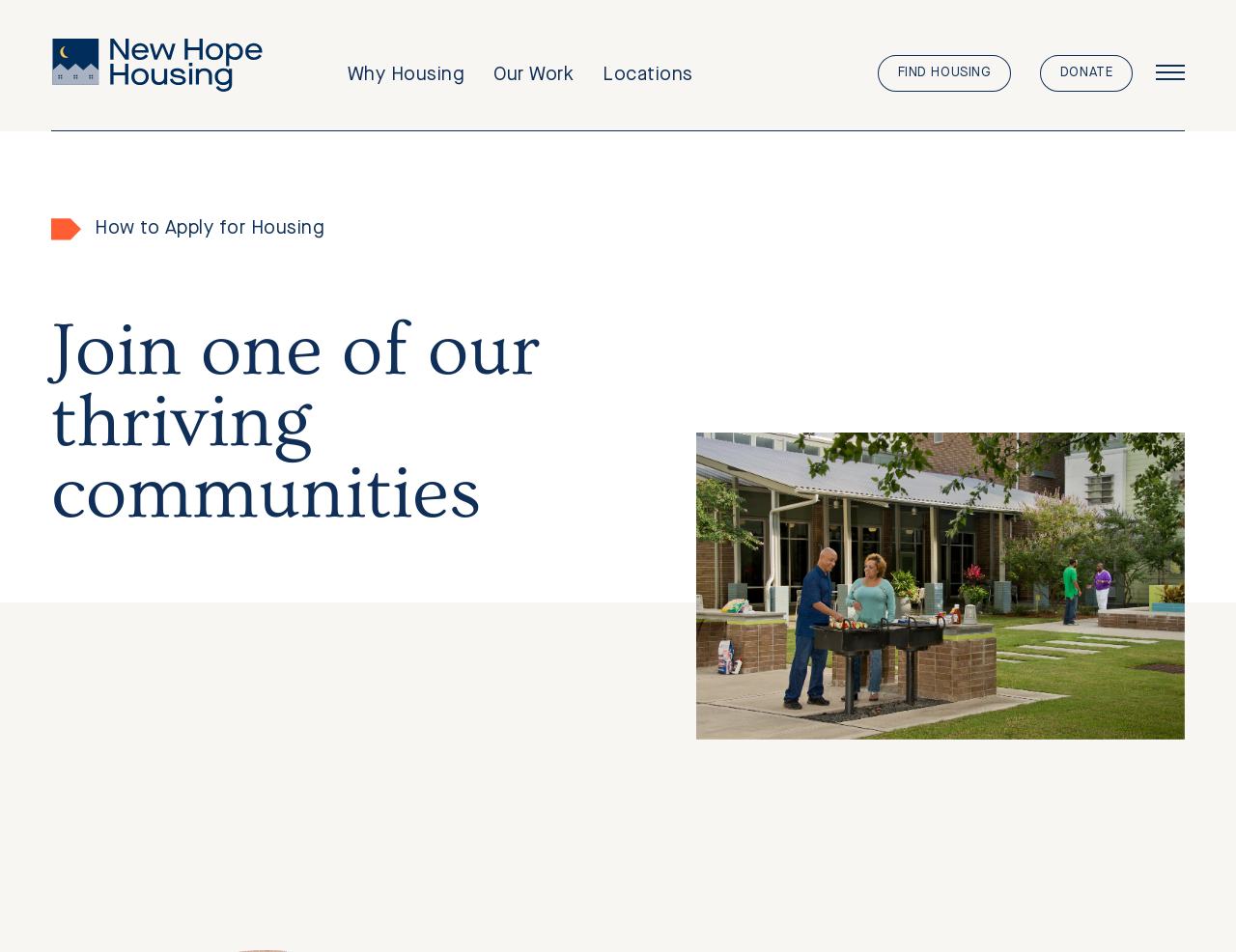Using details from the image, please answer the following question comprehensively:
What is the purpose of the 'Click to expand menu' button?

The 'Click to expand menu' button is likely used to expand or collapse the main navigation menu. Its position at the top right corner of the webpage and its description suggest that it is a toggle button for the menu.